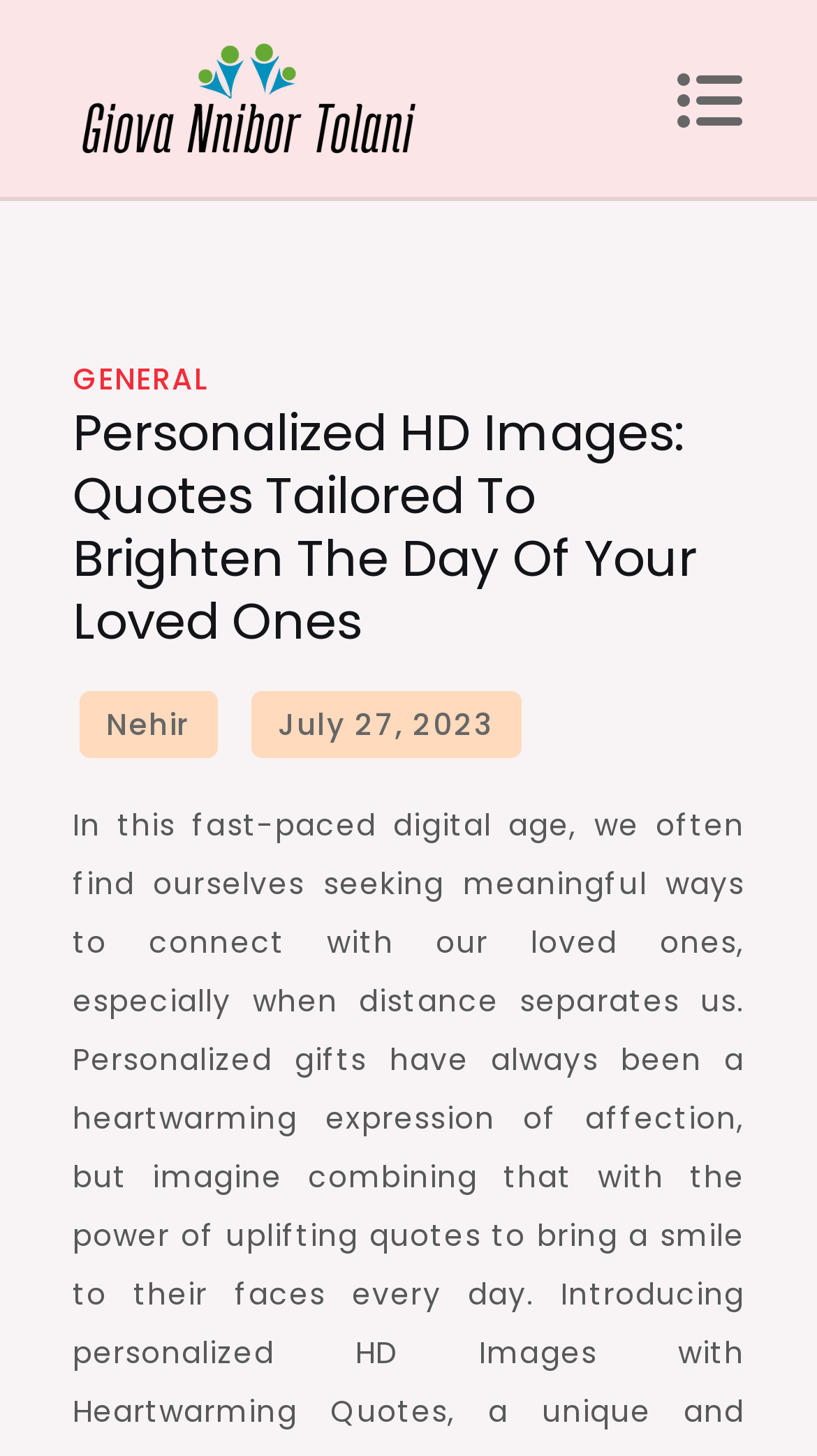Provide a brief response using a word or short phrase to this question:
What is the icon on the button at the top-right corner?

uf0ca